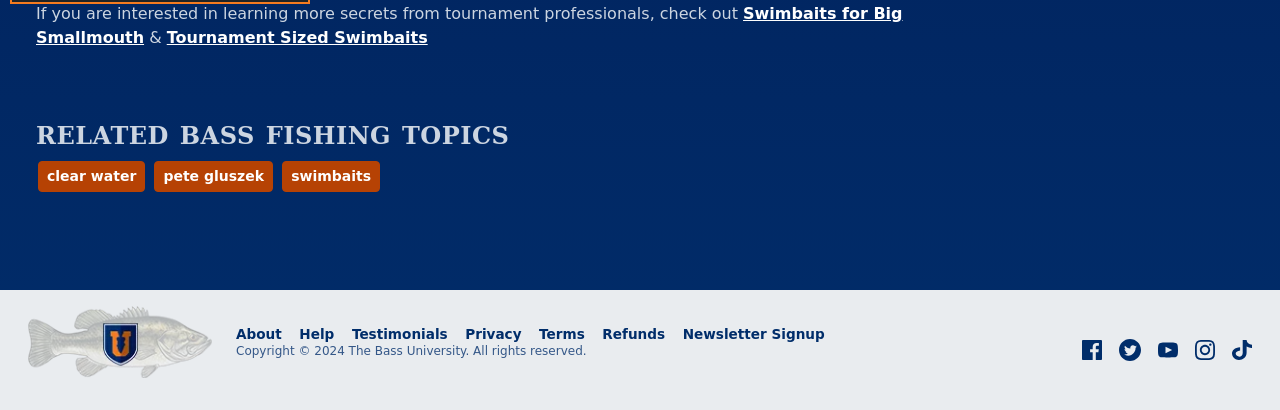What is the purpose of the links at the bottom?
Offer a detailed and exhaustive answer to the question.

The links at the bottom of the webpage, including Facebook, Twitter, YouTube, Instagram, and TikTok, are social media links that allow users to connect with the Bass University on various platforms.